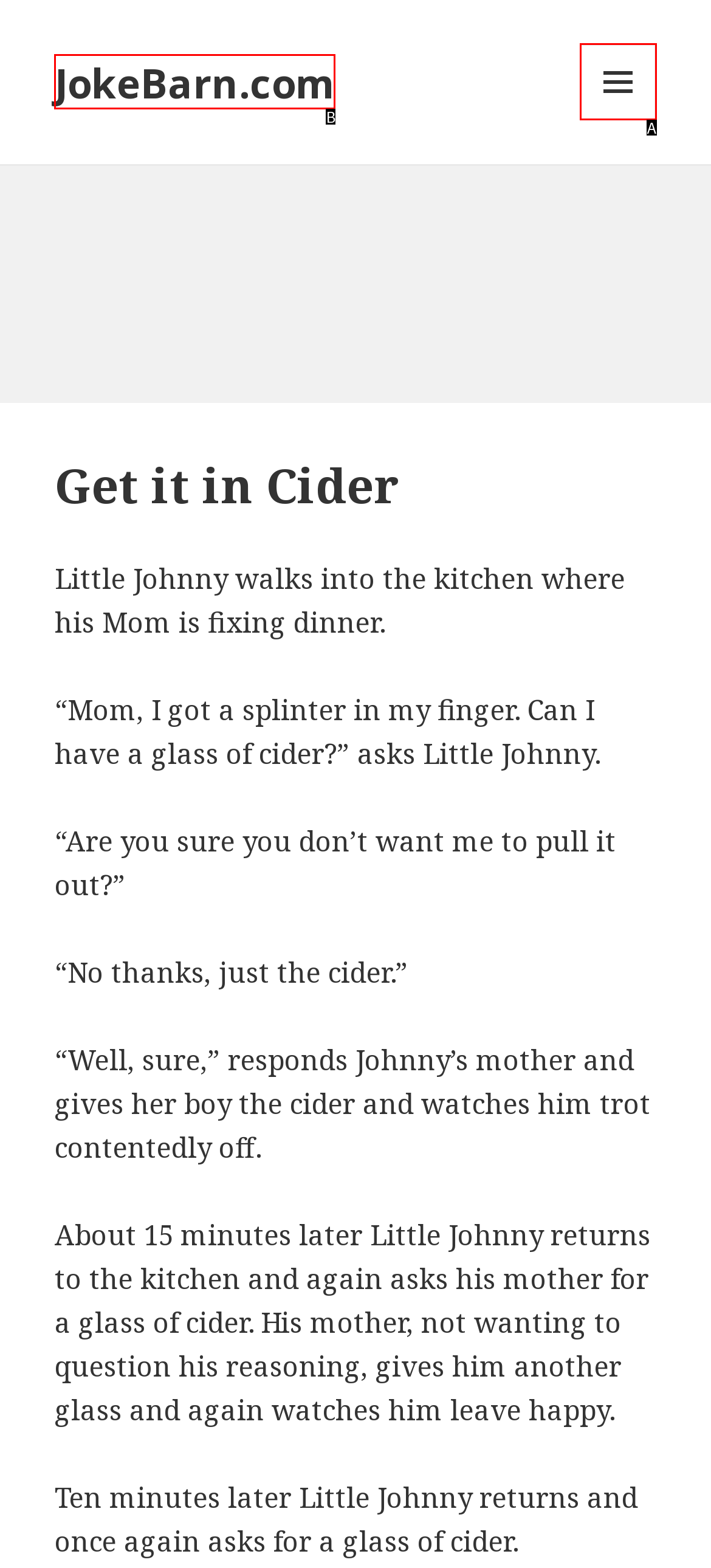Choose the option that best matches the element: READ MORE HERE
Respond with the letter of the correct option.

None